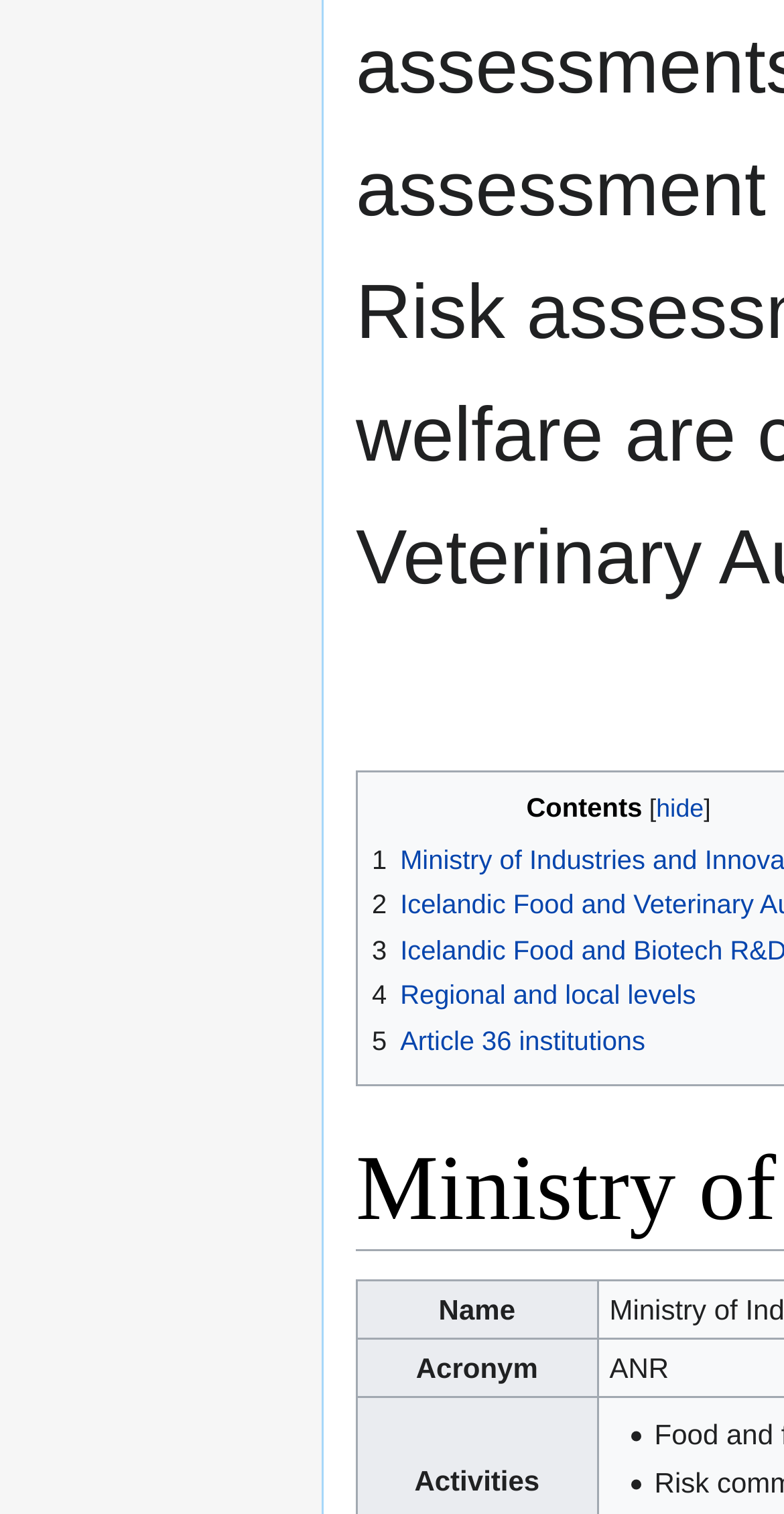Determine the bounding box coordinates of the region that needs to be clicked to achieve the task: "Click the 'hide' button".

[0.474, 0.52, 0.508, 0.537]